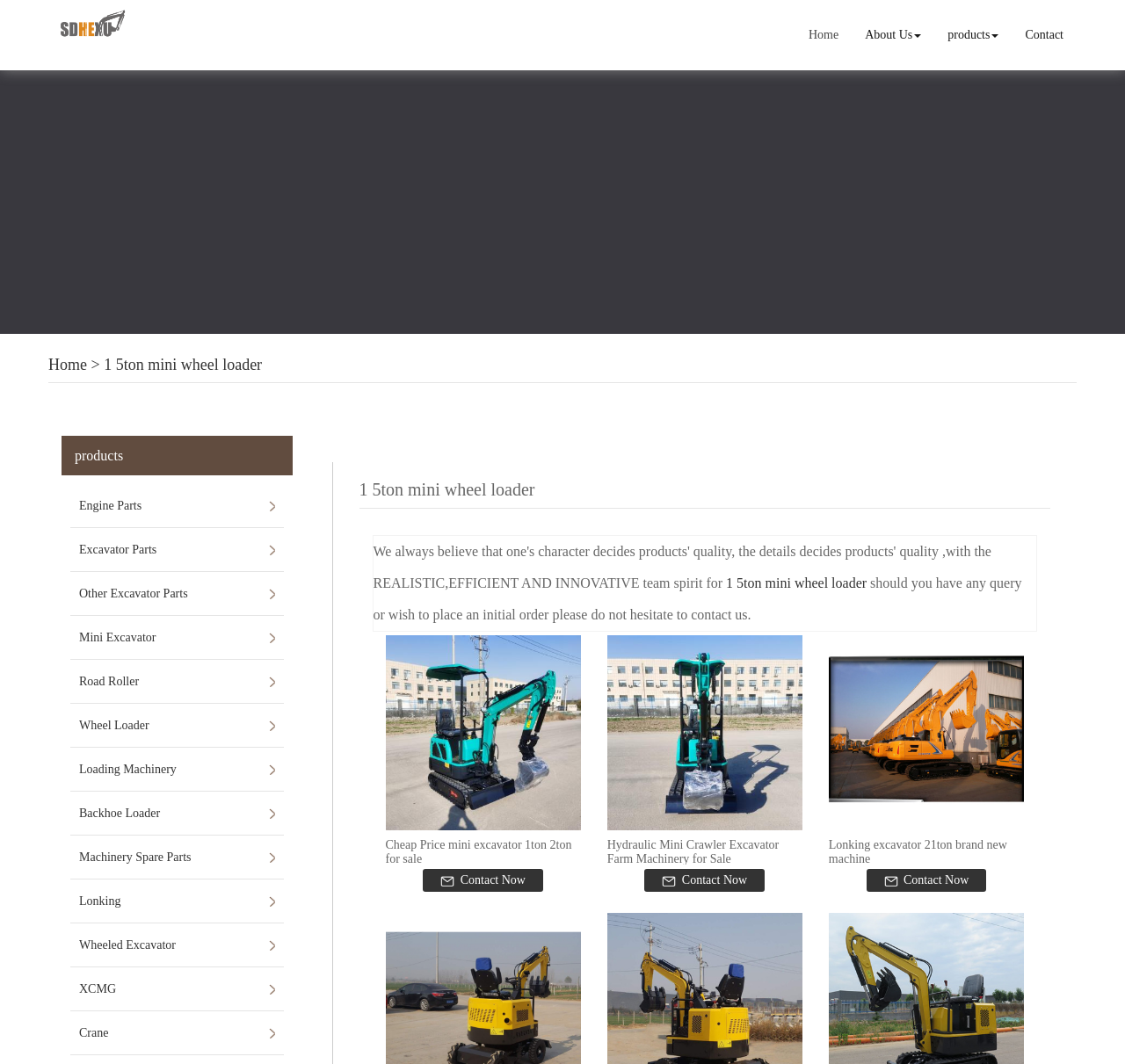Respond to the following question using a concise word or phrase: 
What is the category of 'Mini Excavator'?

products